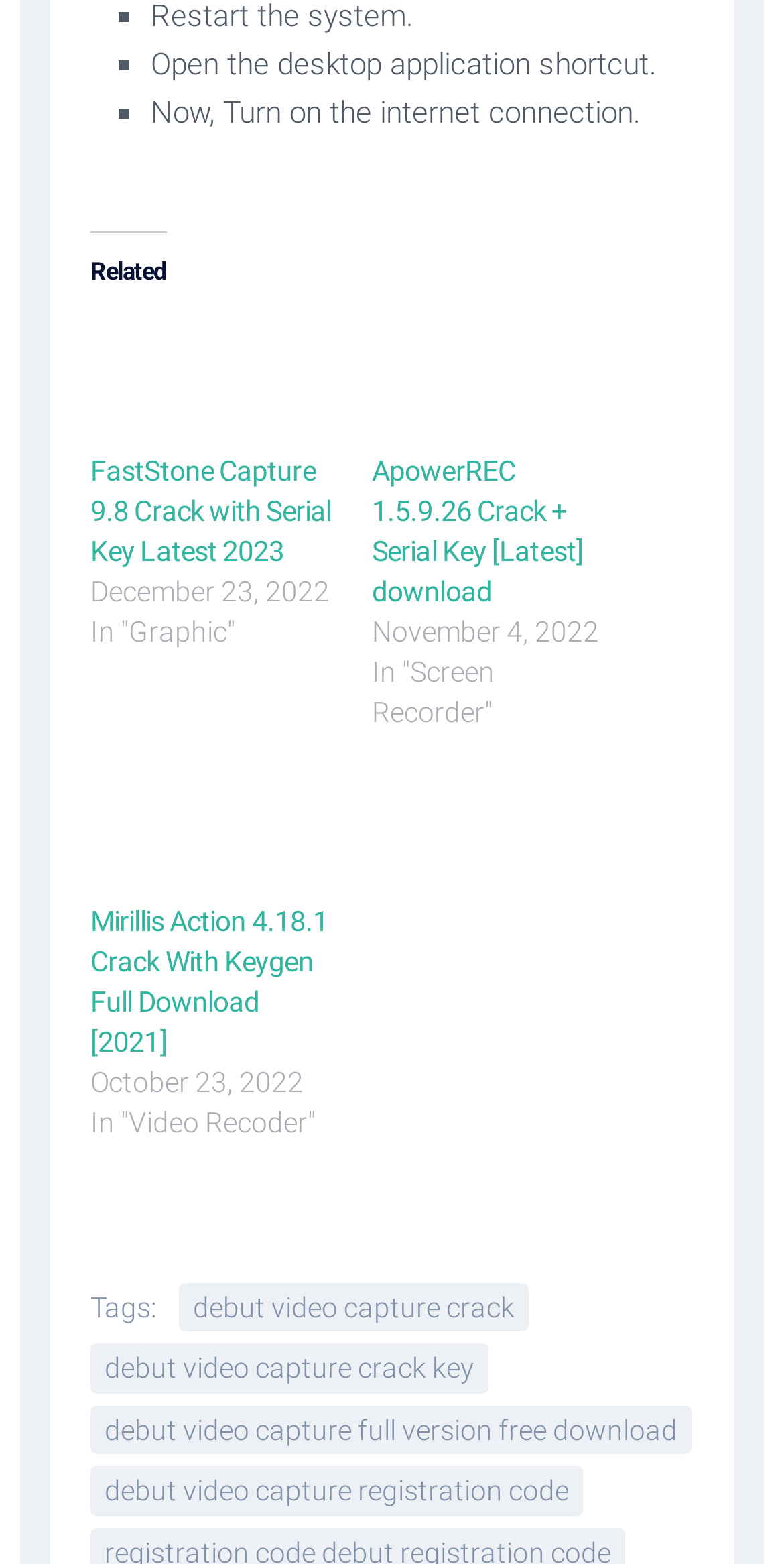Provide a brief response to the question using a single word or phrase: 
What is the category of the article 'ApowerREC 1.5.9.26 Crack + Serial Key [Latest] download'?

Screen Recorder